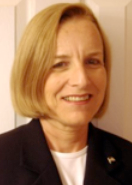What is Cindy Spurdle wearing?
Please answer the question with as much detail and depth as you can.

The caption specifically mentions that Cindy Spurdle is seen wearing a dark blazer, which conveys professionalism and authority, suggesting that the image is a formal portrait.